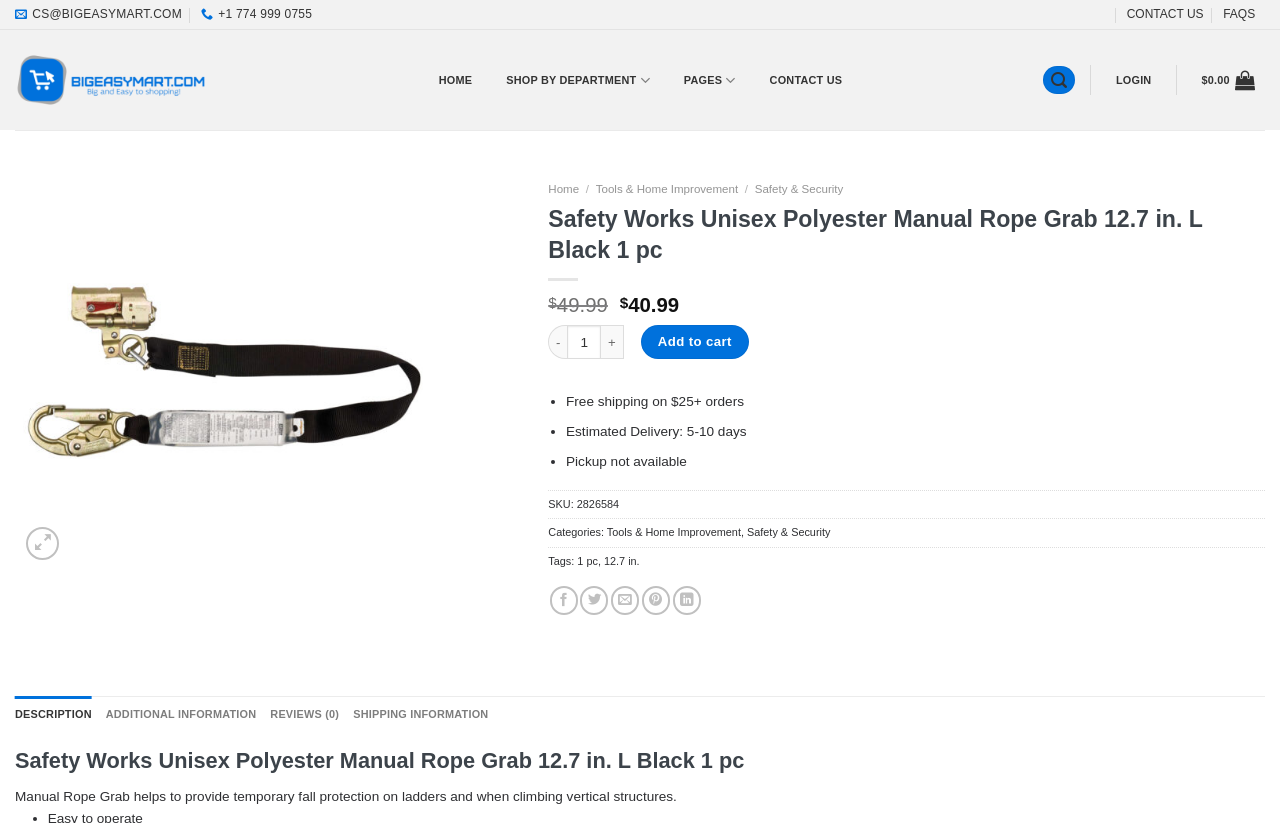What is the purpose of the Safety Works Unisex Polyester Manual Rope Grab?
Using the details shown in the screenshot, provide a comprehensive answer to the question.

The purpose of the Safety Works Unisex Polyester Manual Rope Grab is found in the product description, where it is stated that it 'helps to provide temporary fall protection on ladders and when climbing vertical structures'.